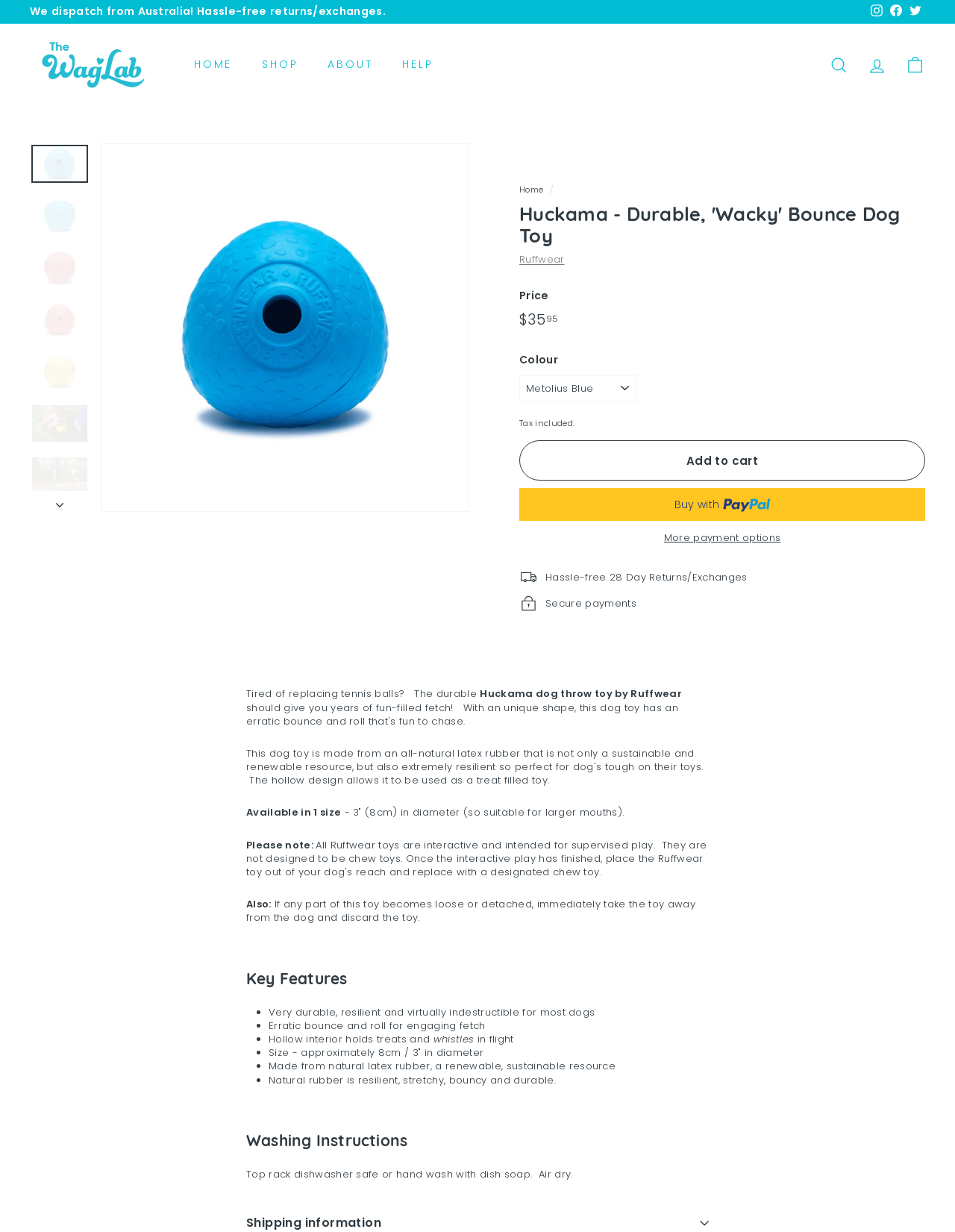From the image, can you give a detailed response to the question below:
What is the brand of the Huckama dog toy?

I found the brand of the Huckama dog toy by looking at the 'Huckama - Durable, 'Wacky' Bounce Dog Toy' heading, which mentions 'Ruffwear'.